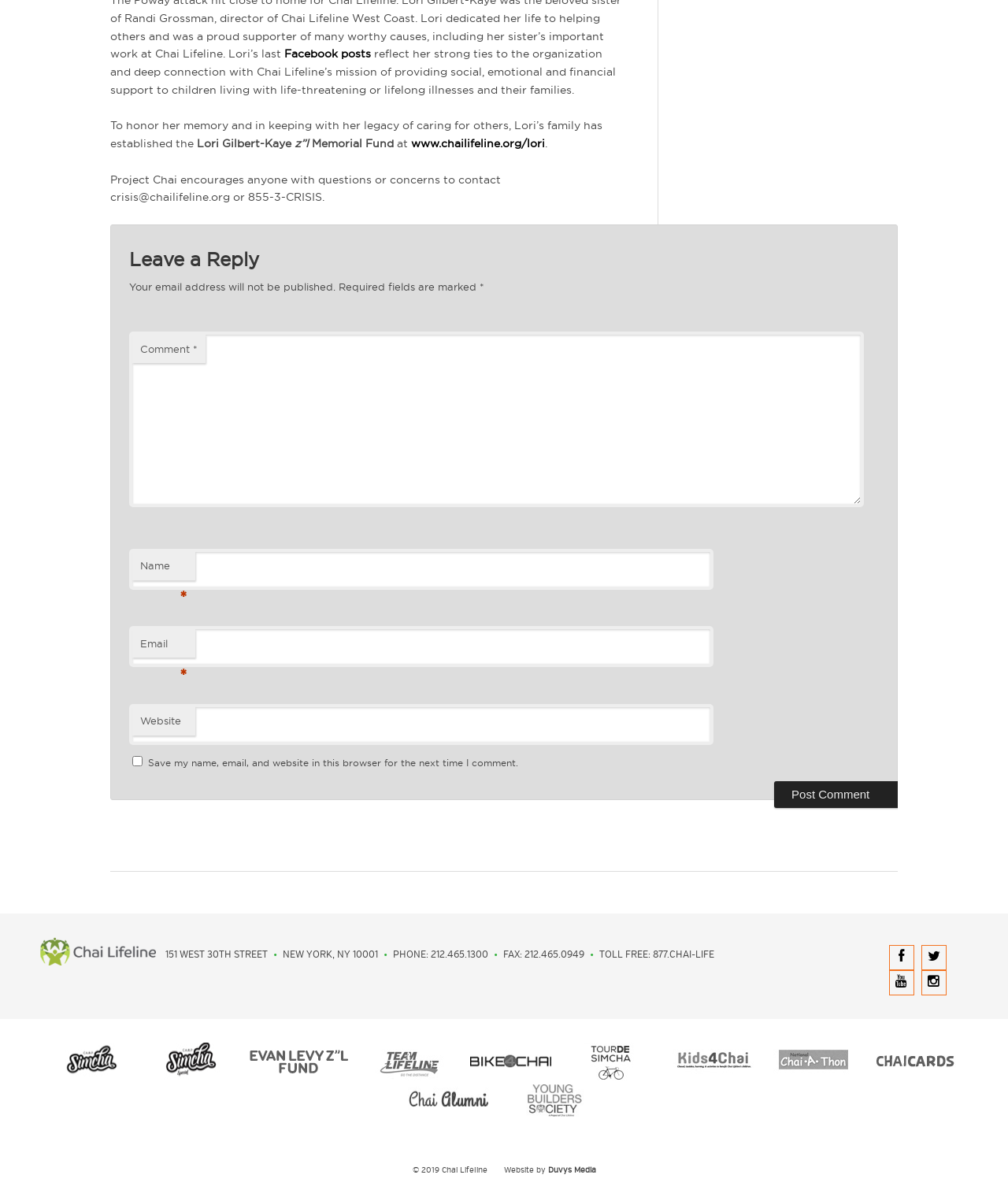Pinpoint the bounding box coordinates of the element to be clicked to execute the instruction: "Contact Us".

None